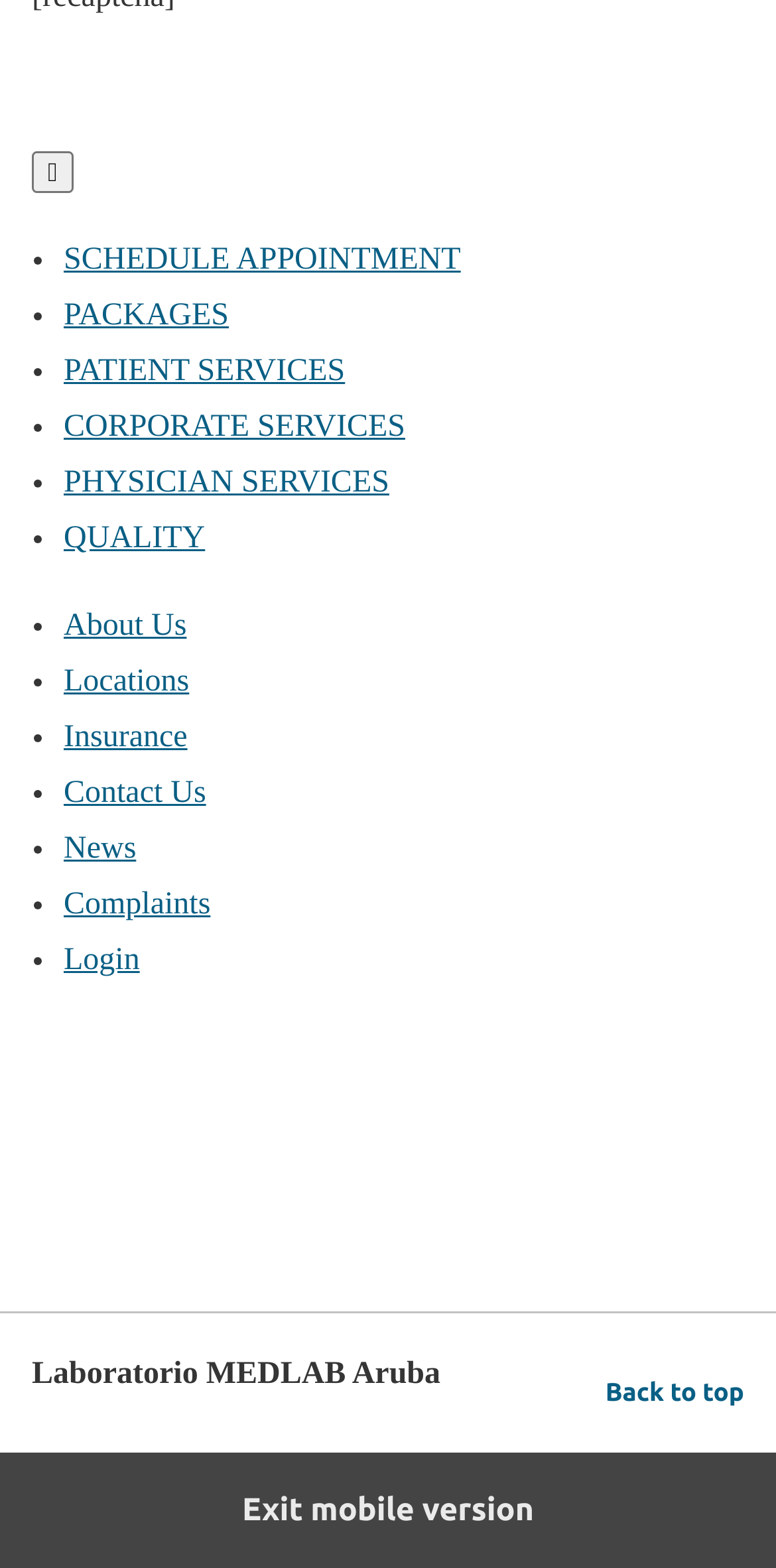Please answer the following question using a single word or phrase: 
Is there a button at the top of the page?

Yes